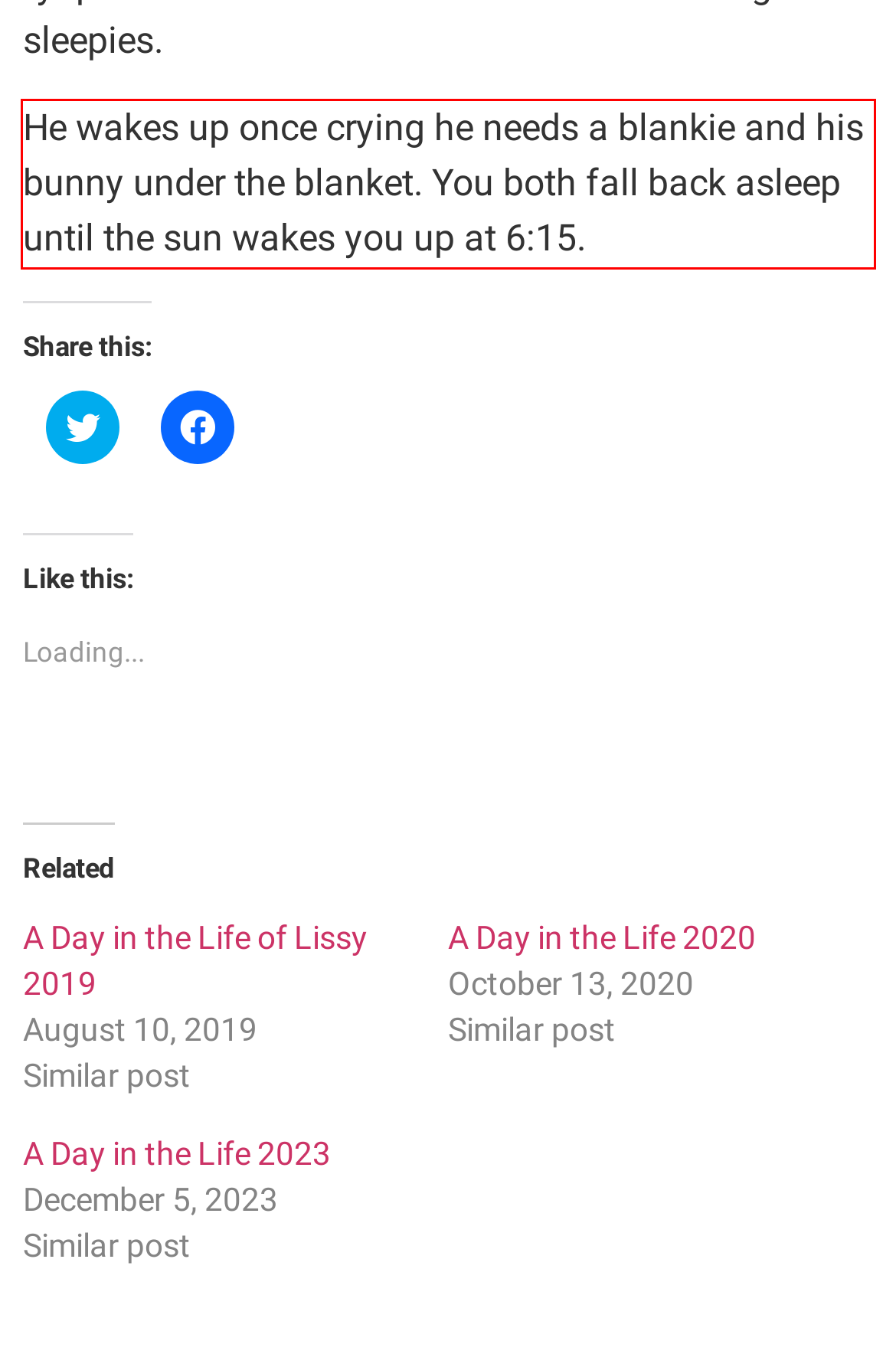Please identify and extract the text from the UI element that is surrounded by a red bounding box in the provided webpage screenshot.

He wakes up once crying he needs a blankie and his bunny under the blanket. You both fall back asleep until the sun wakes you up at 6:15.